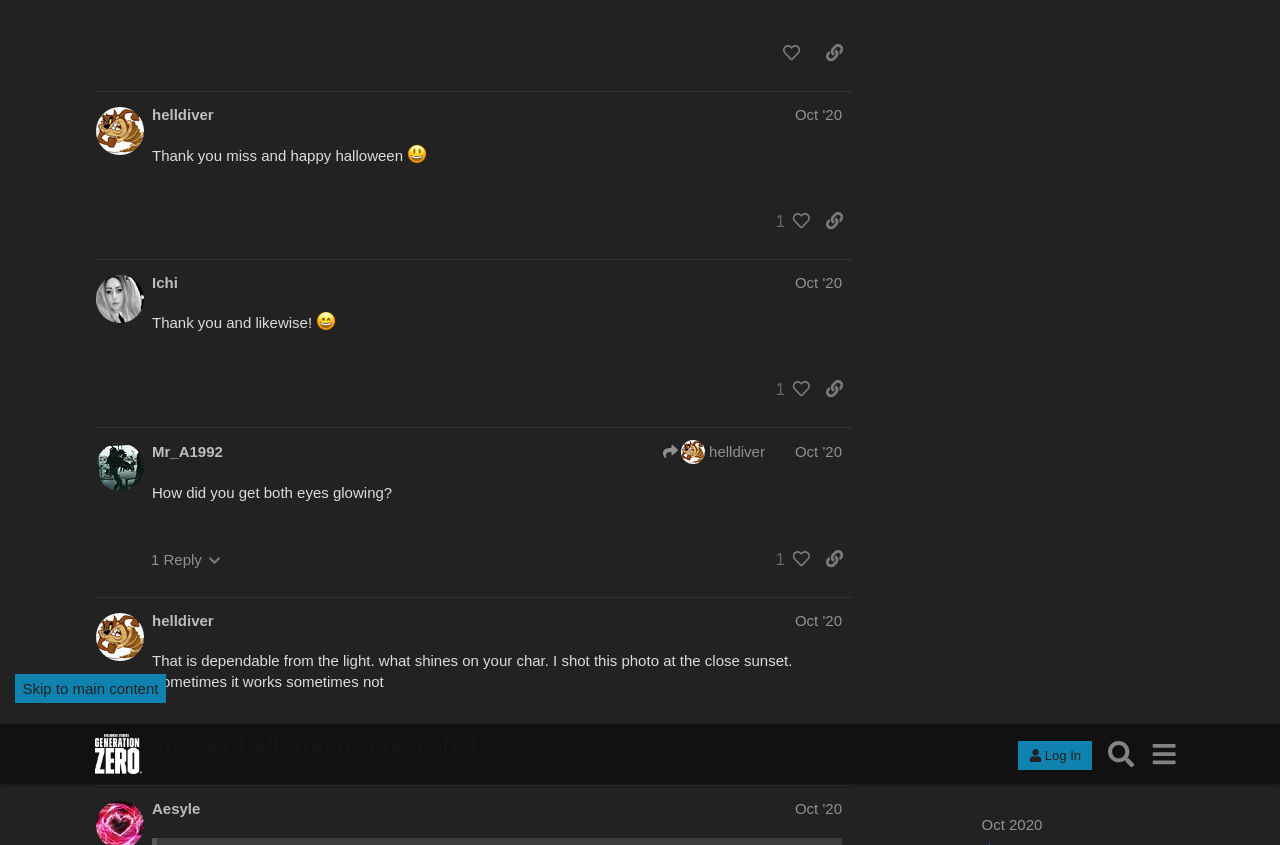Identify the bounding box coordinates of the clickable region required to complete the instruction: "Change to Month view". The coordinates should be given as four float numbers within the range of 0 and 1, i.e., [left, top, right, bottom].

None